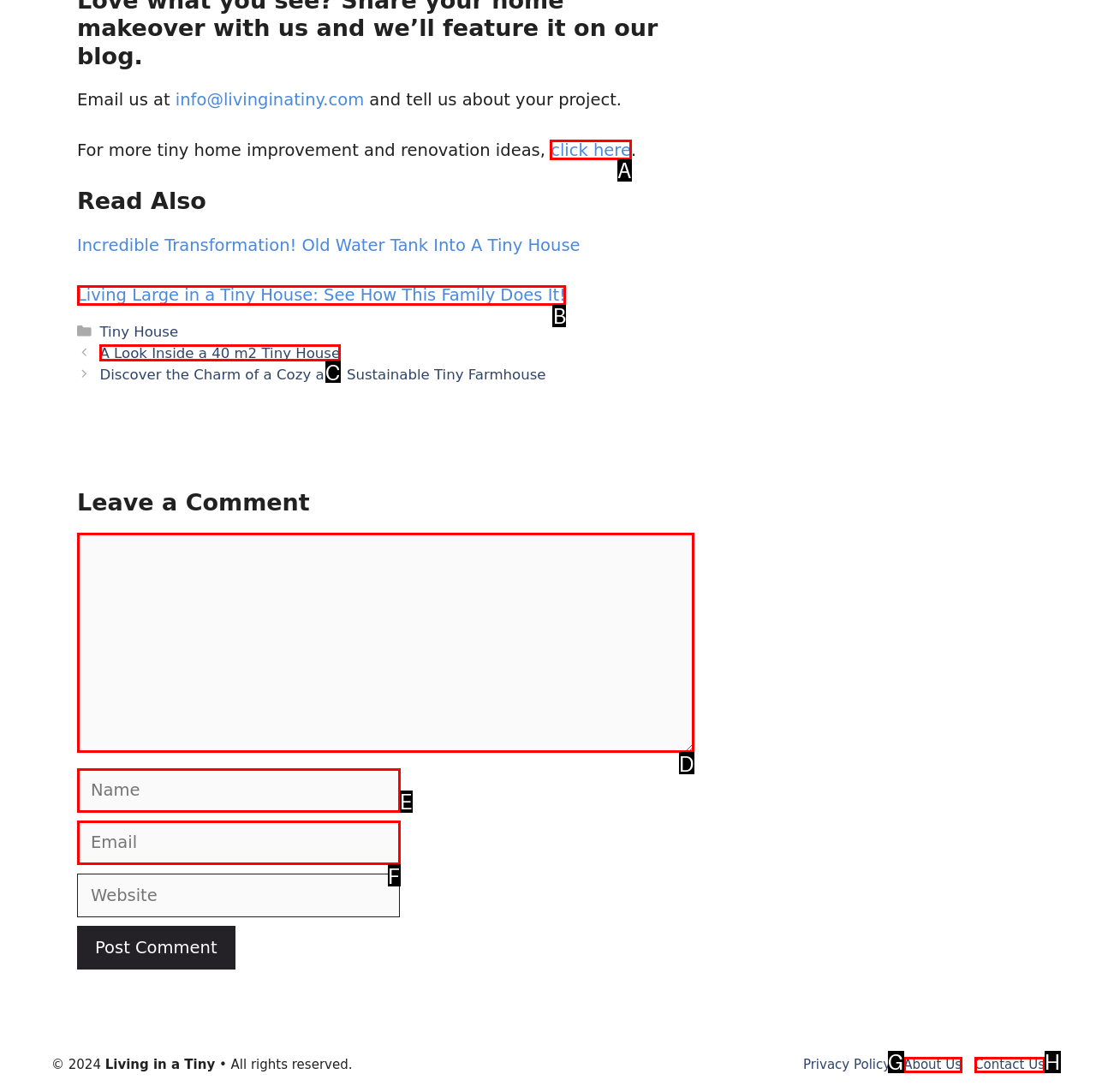What option should I click on to execute the task: Get more tiny home improvement ideas? Give the letter from the available choices.

A